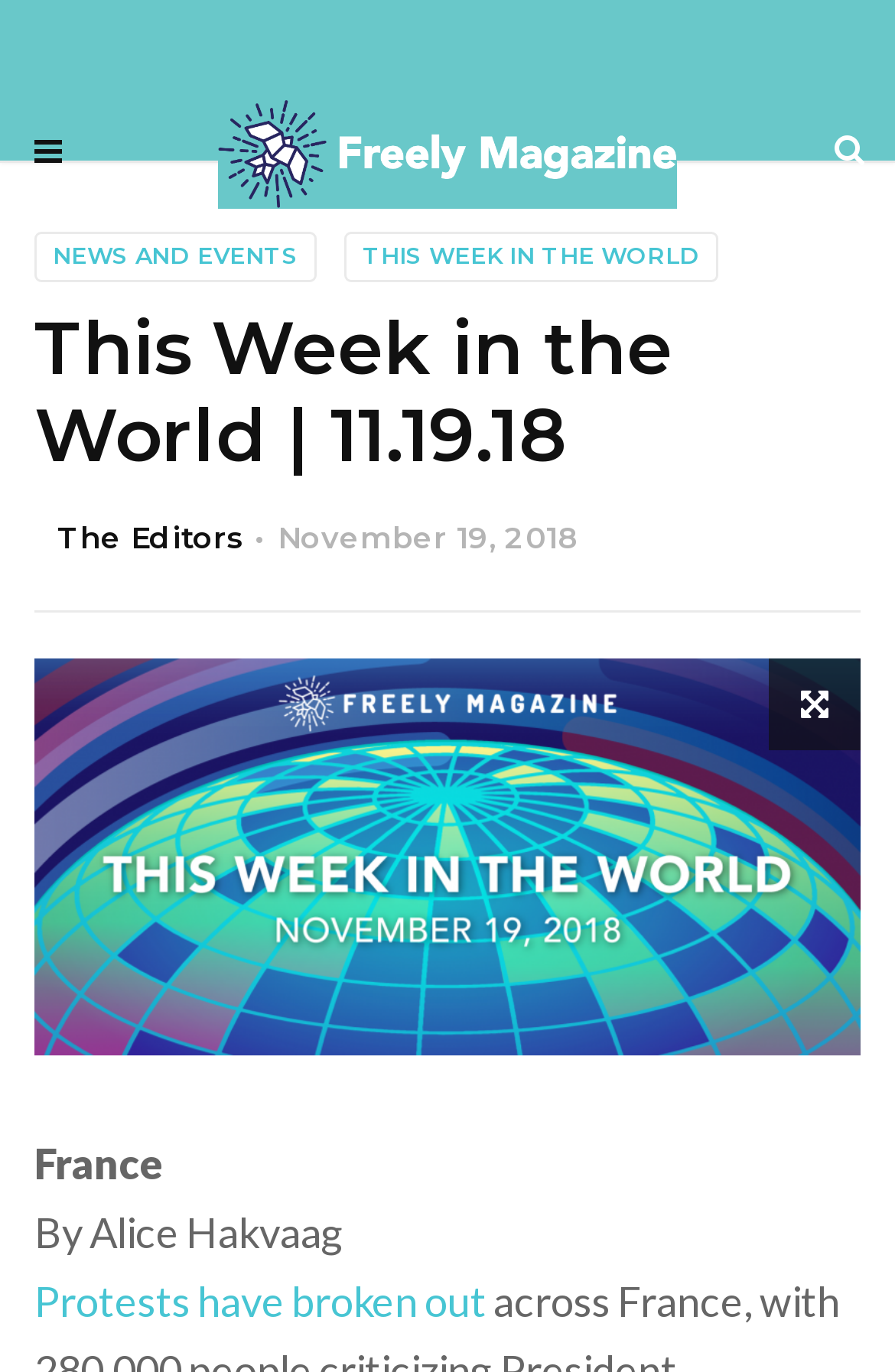What is the title of the article?
Carefully analyze the image and provide a thorough answer to the question.

I found the title of the article by looking at the static text element that says 'France' which is located above the author's name.